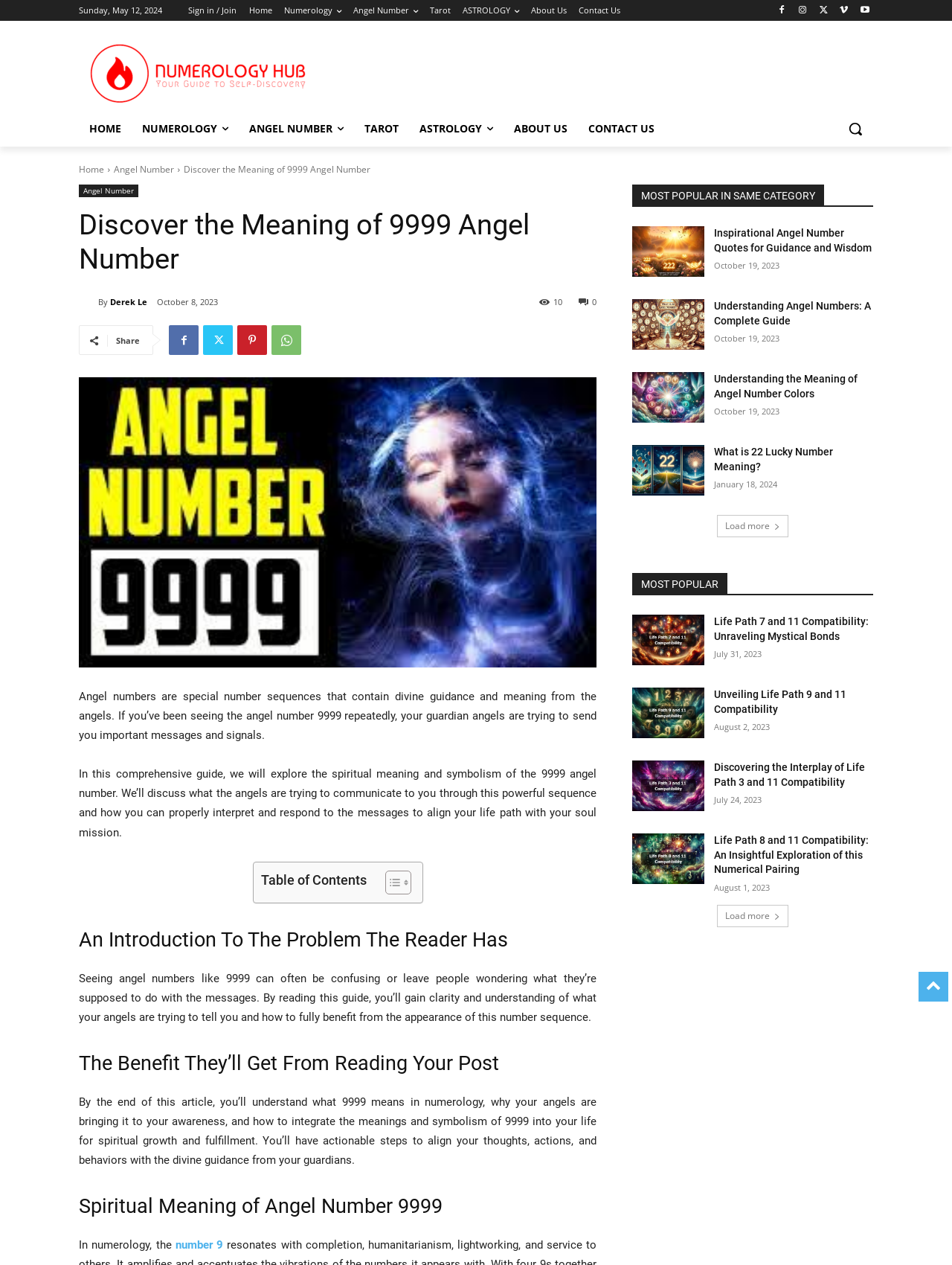Give a detailed explanation of the elements present on the webpage.

This webpage is about the spiritual significance of the 9999 Angel Number. At the top, there is a navigation bar with links to "Home", "Numerology", "Angel Number", "Tarot", "Astrology", and "About Us". Below the navigation bar, there is a search button and a logo. 

On the left side, there is a sidebar with links to "Home", "Numerology", "Angel Number", "Tarot", "Astrology", and "About Us" again, as well as a "Search" button. 

The main content of the webpage starts with a heading "Discover the Meaning of 9999 Angel Number" and a subheading "By Derek Le, October 8, 2023". There is a share button and social media links below the subheading. 

The article is divided into sections, including "An Introduction To The Problem The Reader Has", "The Benefit They’ll Get From Reading Your Post", "Spiritual Meaning of Angel Number 9999", and others. Each section has a heading and a paragraph or two of text explaining the spiritual significance of the 9999 Angel Number. 

On the right side, there is a table of contents with links to different sections of the article. 

At the bottom of the webpage, there is a section titled "MOST POPULAR IN SAME CATEGORY" with links to other related articles, including "Inspirational Angel Number Quotes for Guidance and Wisdom", "Understanding Angel Numbers: A Complete Guide", "Understanding the Meaning of Angel Number Colors", and "What is 22 Lucky Number Meaning?". Each article has a heading, a link, and a publication date.